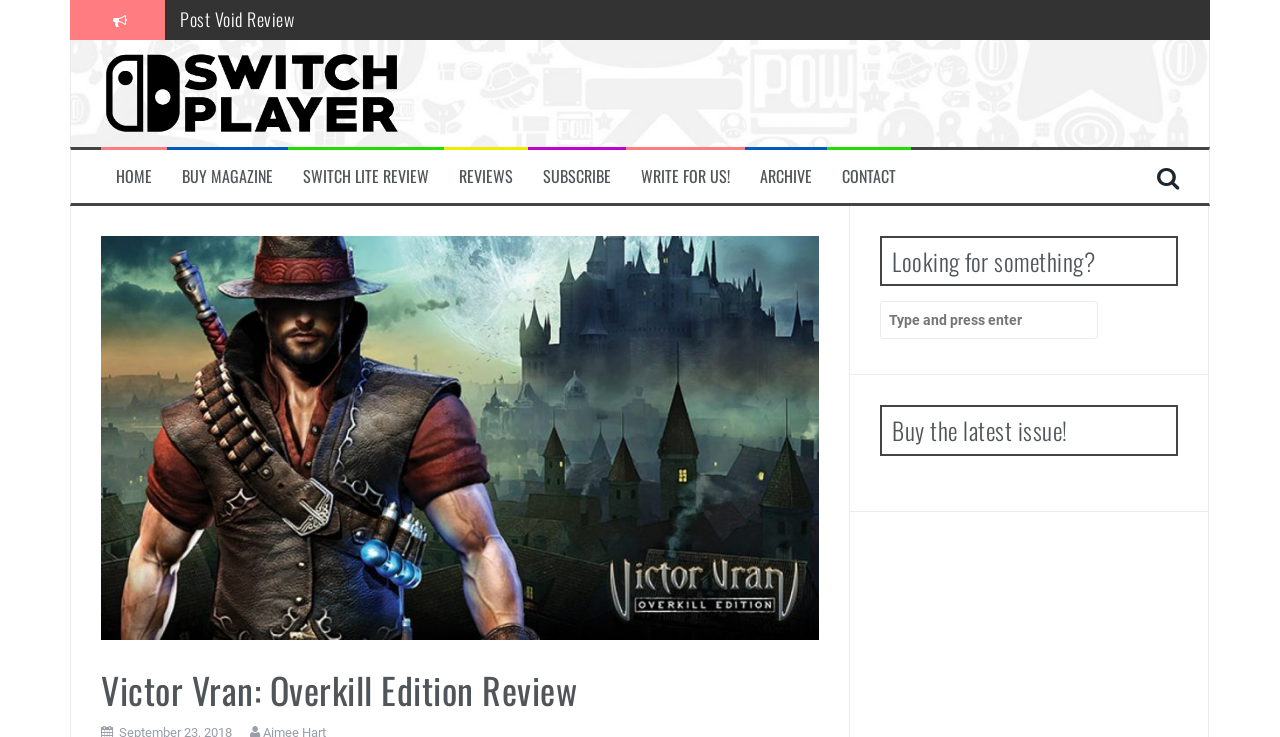Please specify the coordinates of the bounding box for the element that should be clicked to carry out this instruction: "Search for something". The coordinates must be four float numbers between 0 and 1, formatted as [left, top, right, bottom].

None